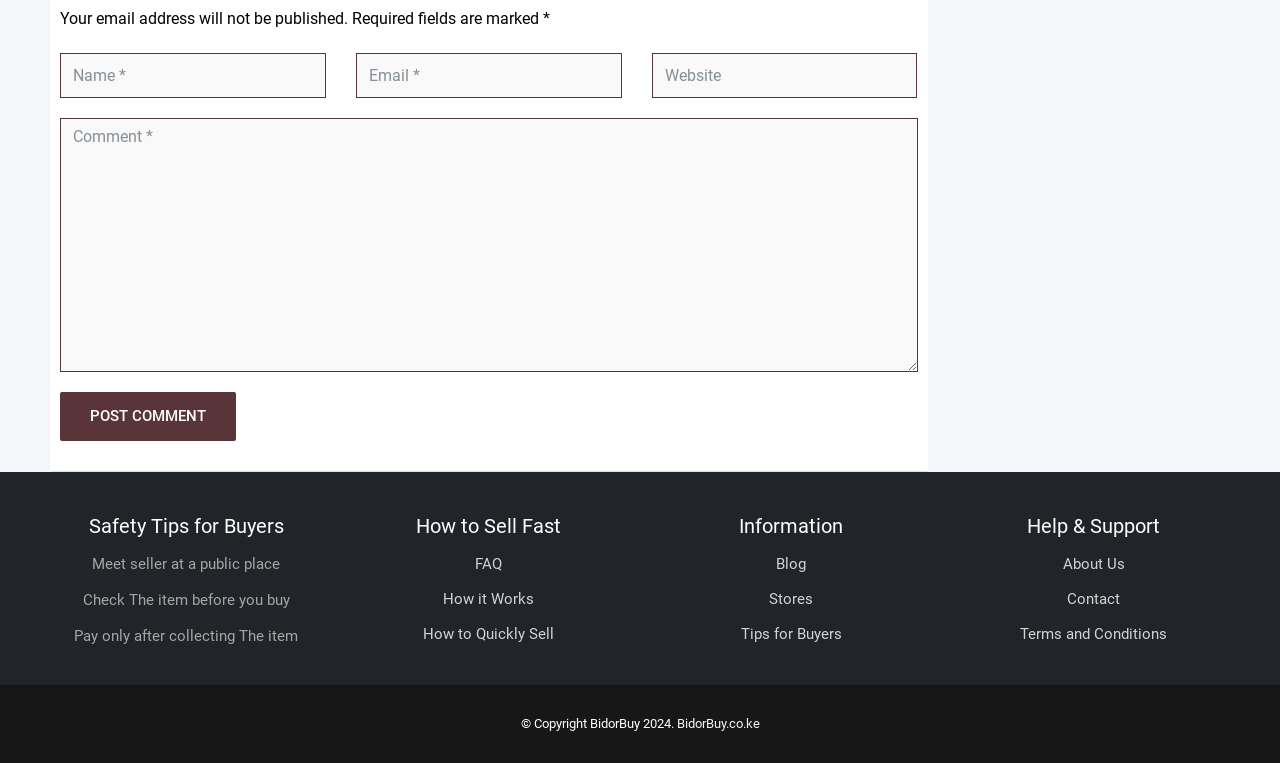Please provide a comprehensive response to the question below by analyzing the image: 
What safety tips are provided for buyers?

The webpage provides three safety tips for buyers, which are to meet the seller at a public place, check the item before buying, and pay only after collecting the item.